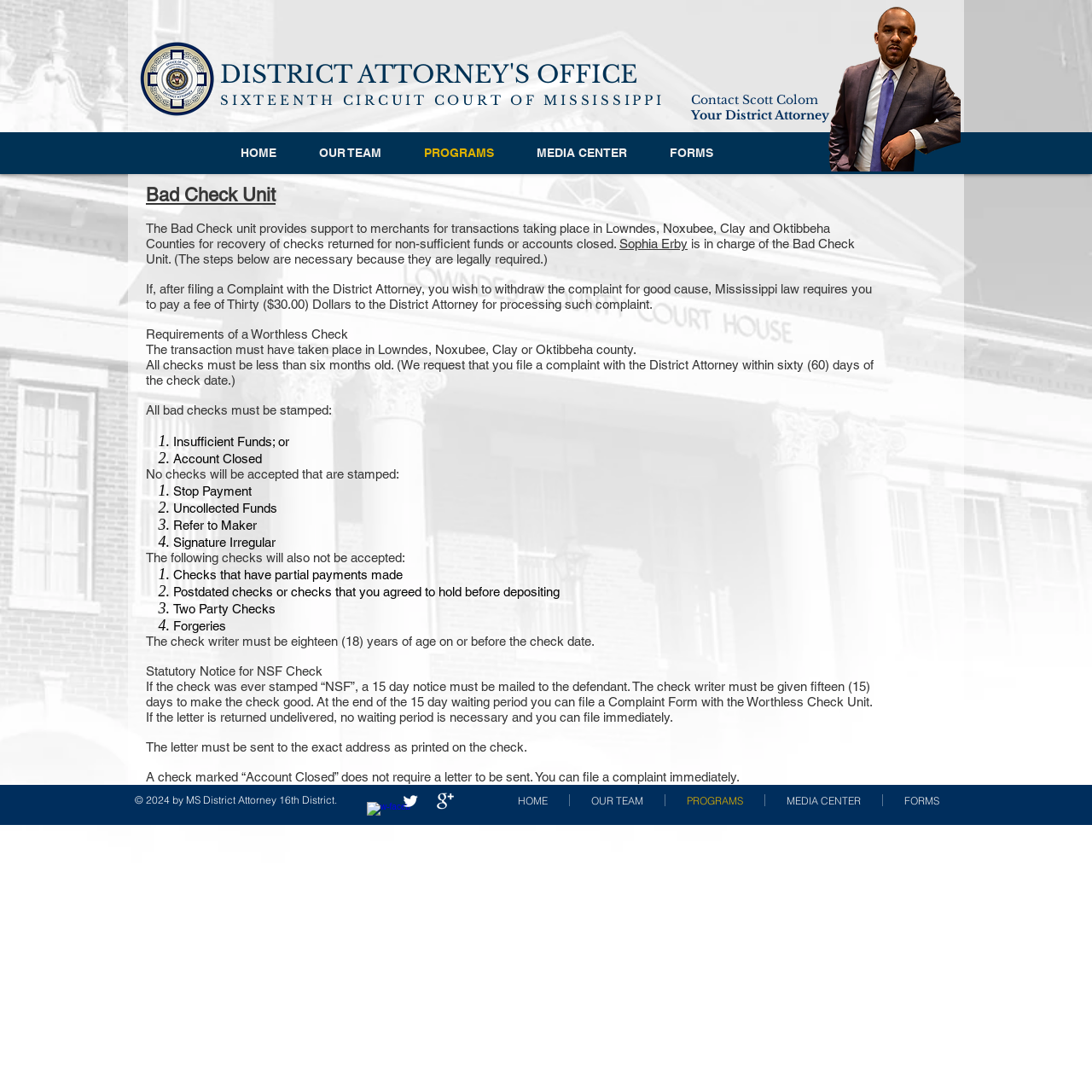Determine the bounding box coordinates of the region I should click to achieve the following instruction: "Click on the 'Contact Scott Colom' link". Ensure the bounding box coordinates are four float numbers between 0 and 1, i.e., [left, top, right, bottom].

[0.633, 0.085, 0.749, 0.098]